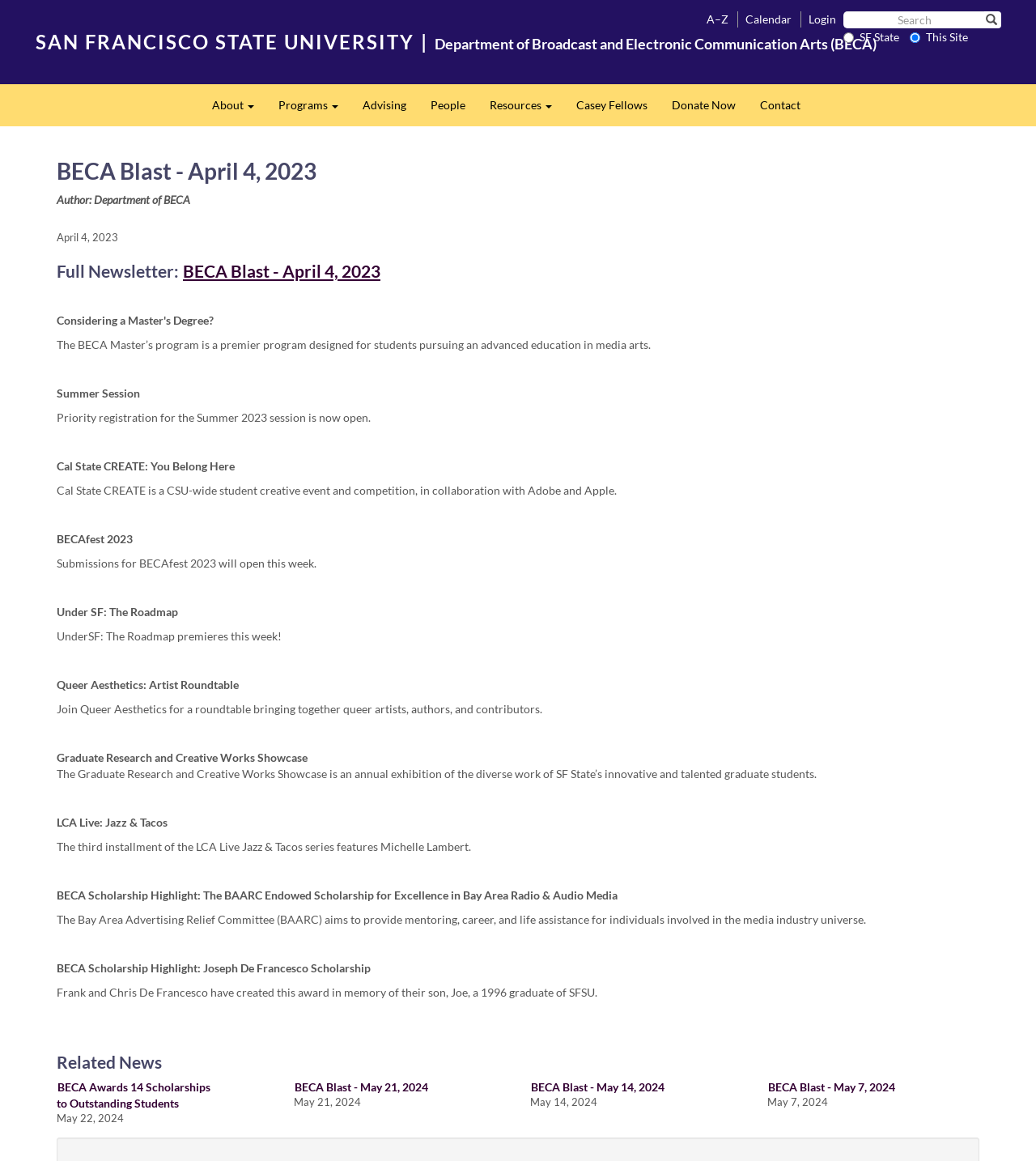Find the bounding box coordinates for the HTML element described in this sentence: "People". Provide the coordinates as four float numbers between 0 and 1, in the format [left, top, right, bottom].

[0.404, 0.073, 0.461, 0.108]